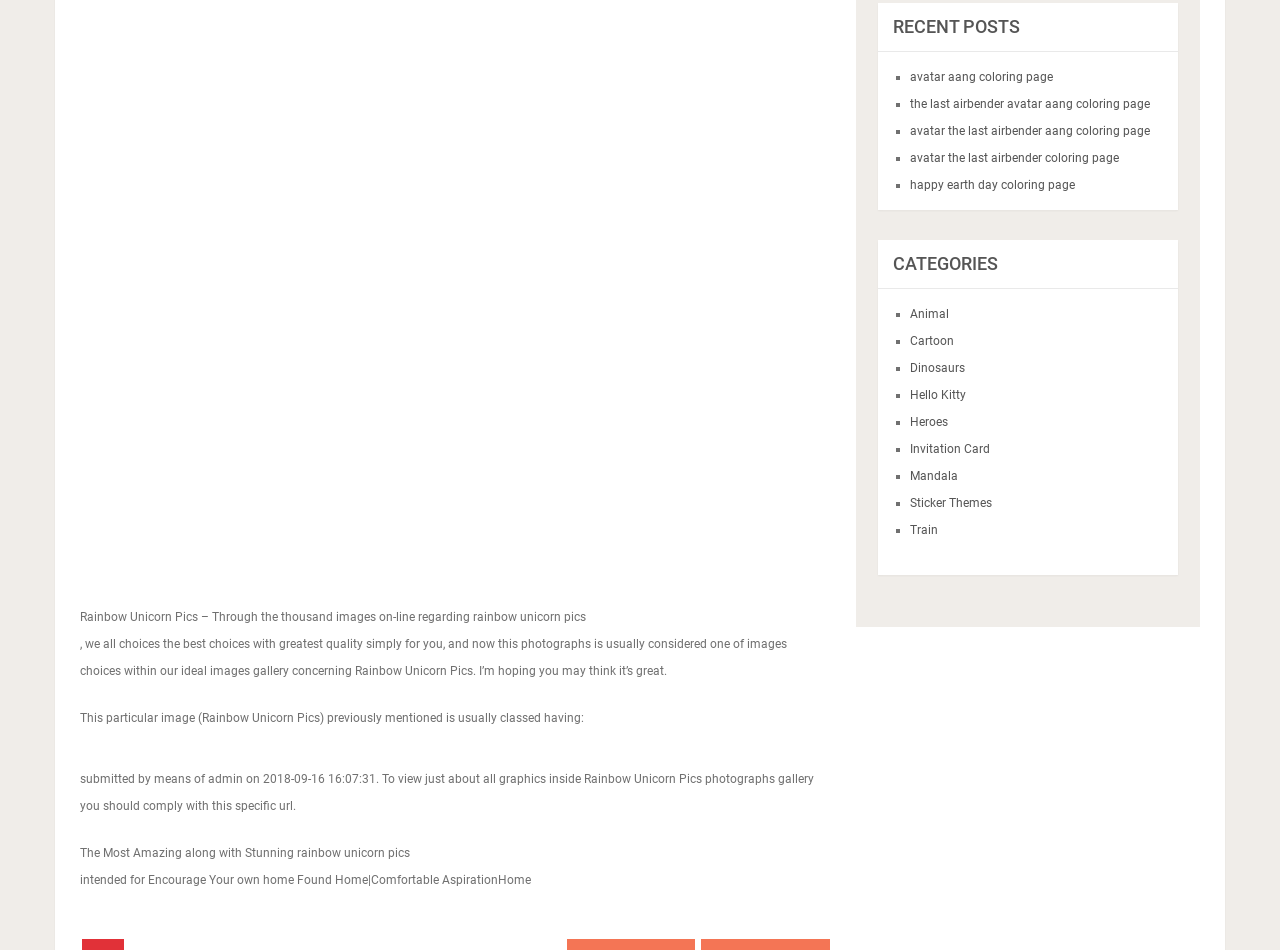Find and specify the bounding box coordinates that correspond to the clickable region for the instruction: "Read the 'Recent Posts' section".

None